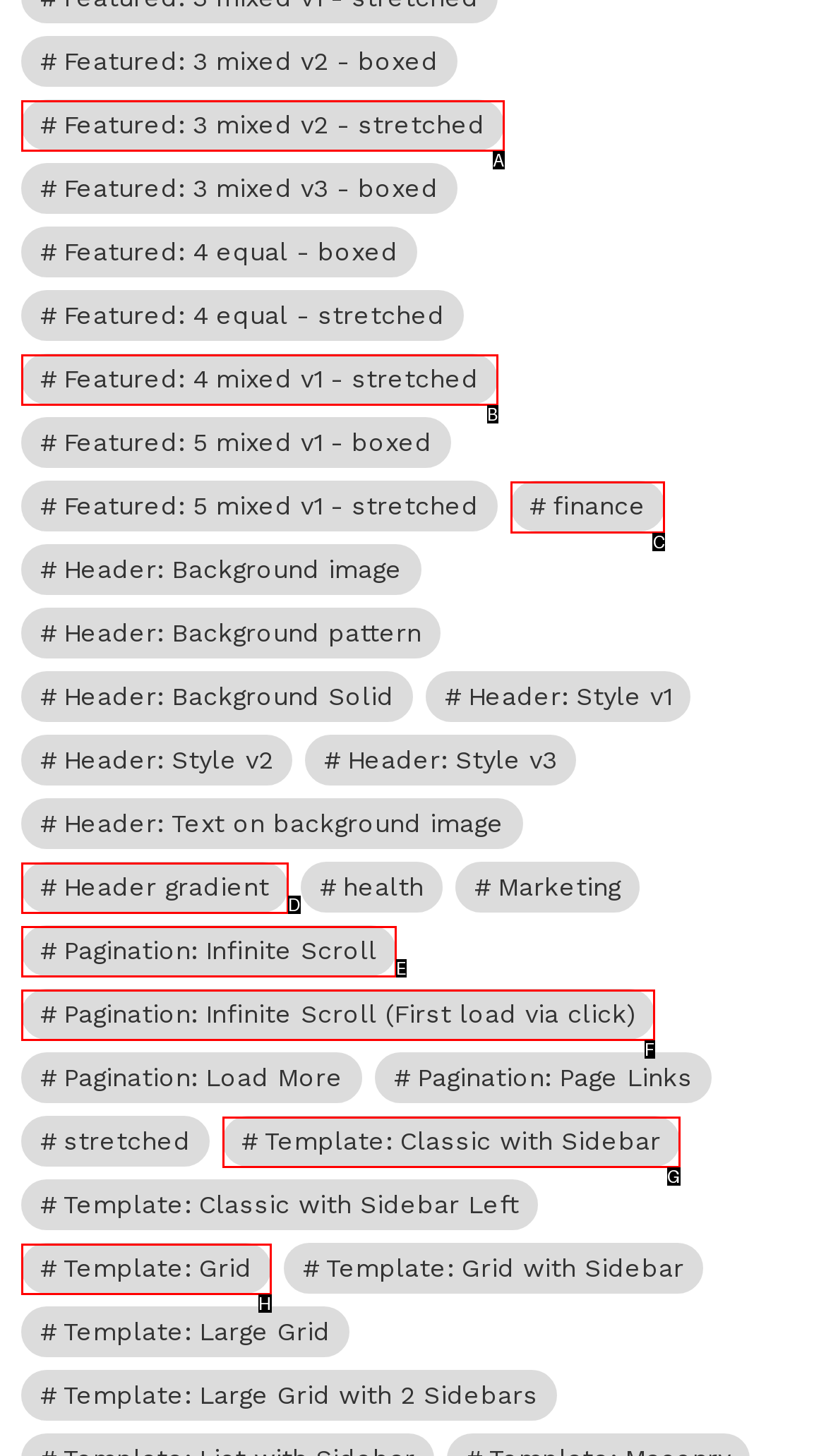Identify the appropriate choice to fulfill this task: Explore finance category
Respond with the letter corresponding to the correct option.

C